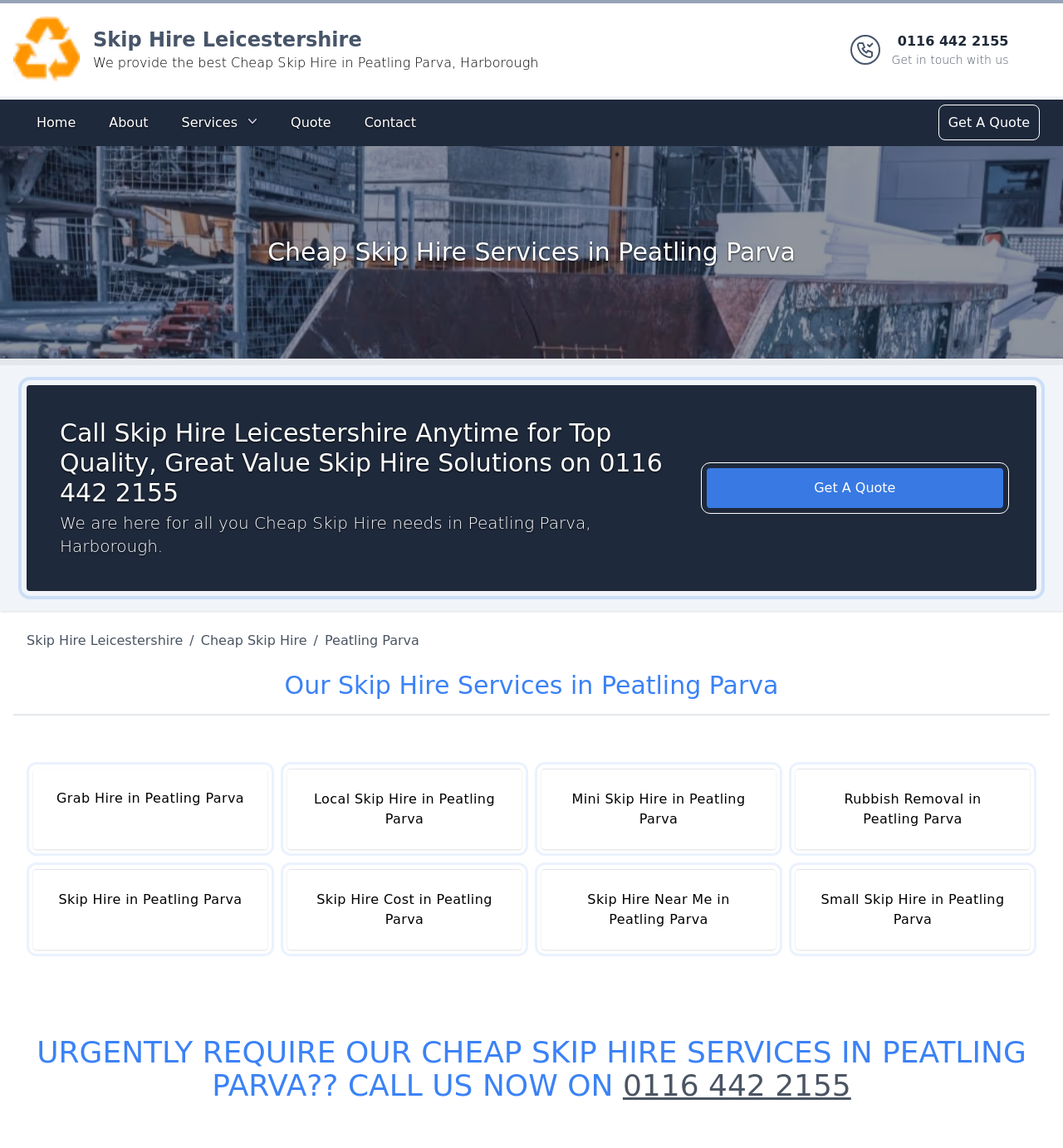Determine the main text heading of the webpage and provide its content.

Cheap Skip Hire Services in Peatling Parva